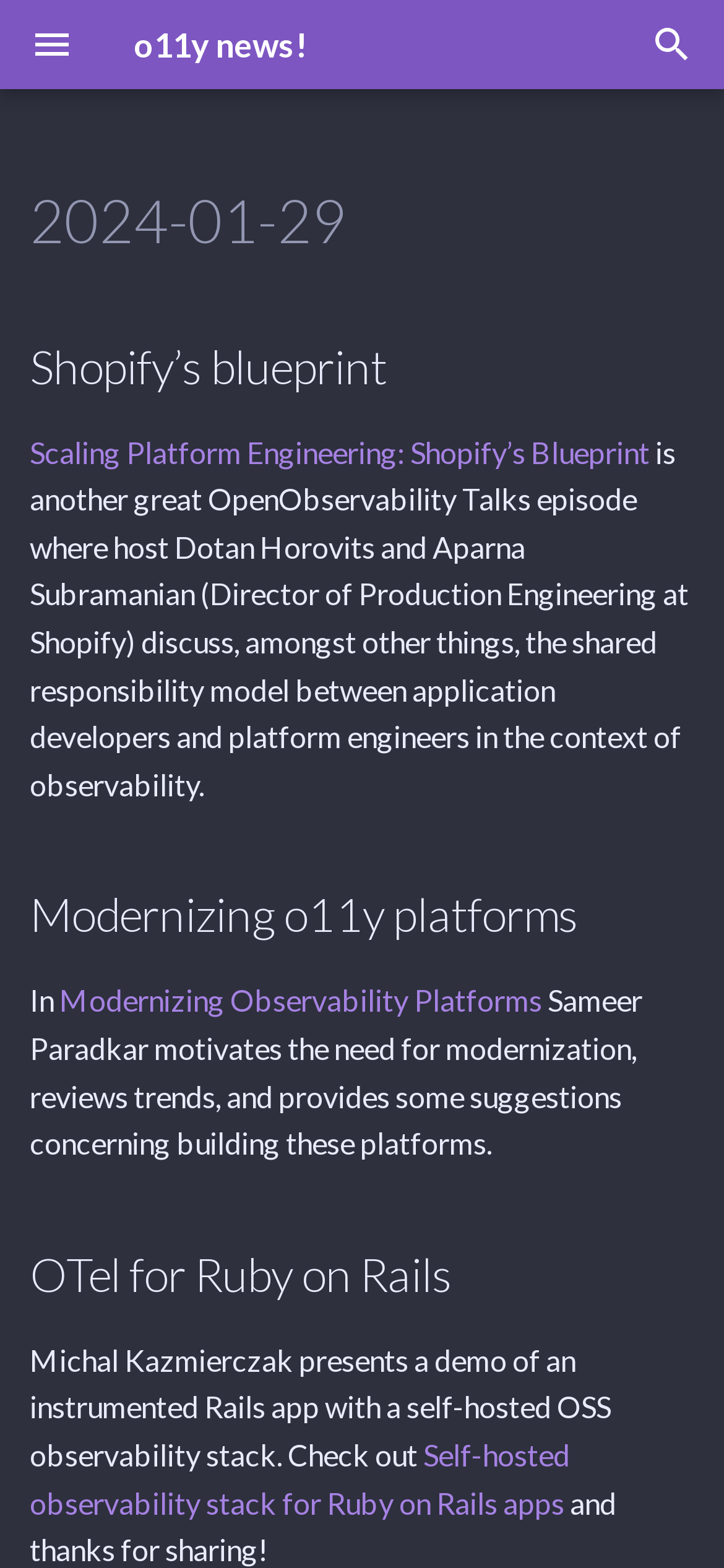Kindly determine the bounding box coordinates for the clickable area to achieve the given instruction: "Read about Shopify’s blueprint".

[0.0, 0.133, 0.621, 0.189]